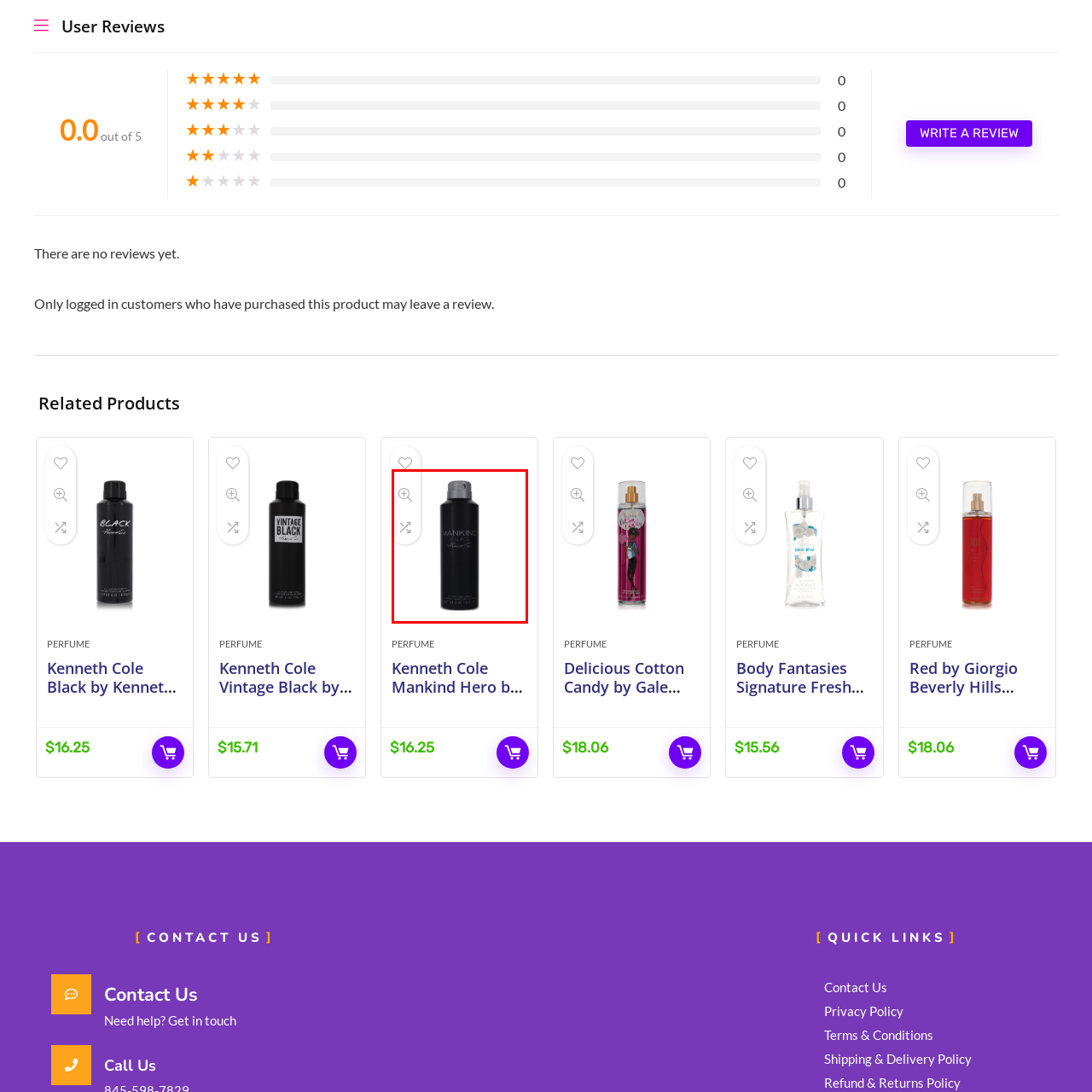Generate a detailed description of the content found inside the red-outlined section of the image.

The image showcases a sleek, black body spray bottle from the Kenneth Cole Mankind line. The bottle features a minimalist design, characterized by a matte finish and a silver cap. The front of the bottle prominently displays the name "MANKIND HERO" in elegant, bold lettering, emphasizing its masculine appeal. This 6 oz body spray is intended for men, providing a modern and sophisticated fragrance option. The item is part of a larger collection of Kenneth Cole fragrances offered for sale, drawing attention to its stylish packaging and luxurious branding, suitable for those seeking a refined and fresh scent experience.